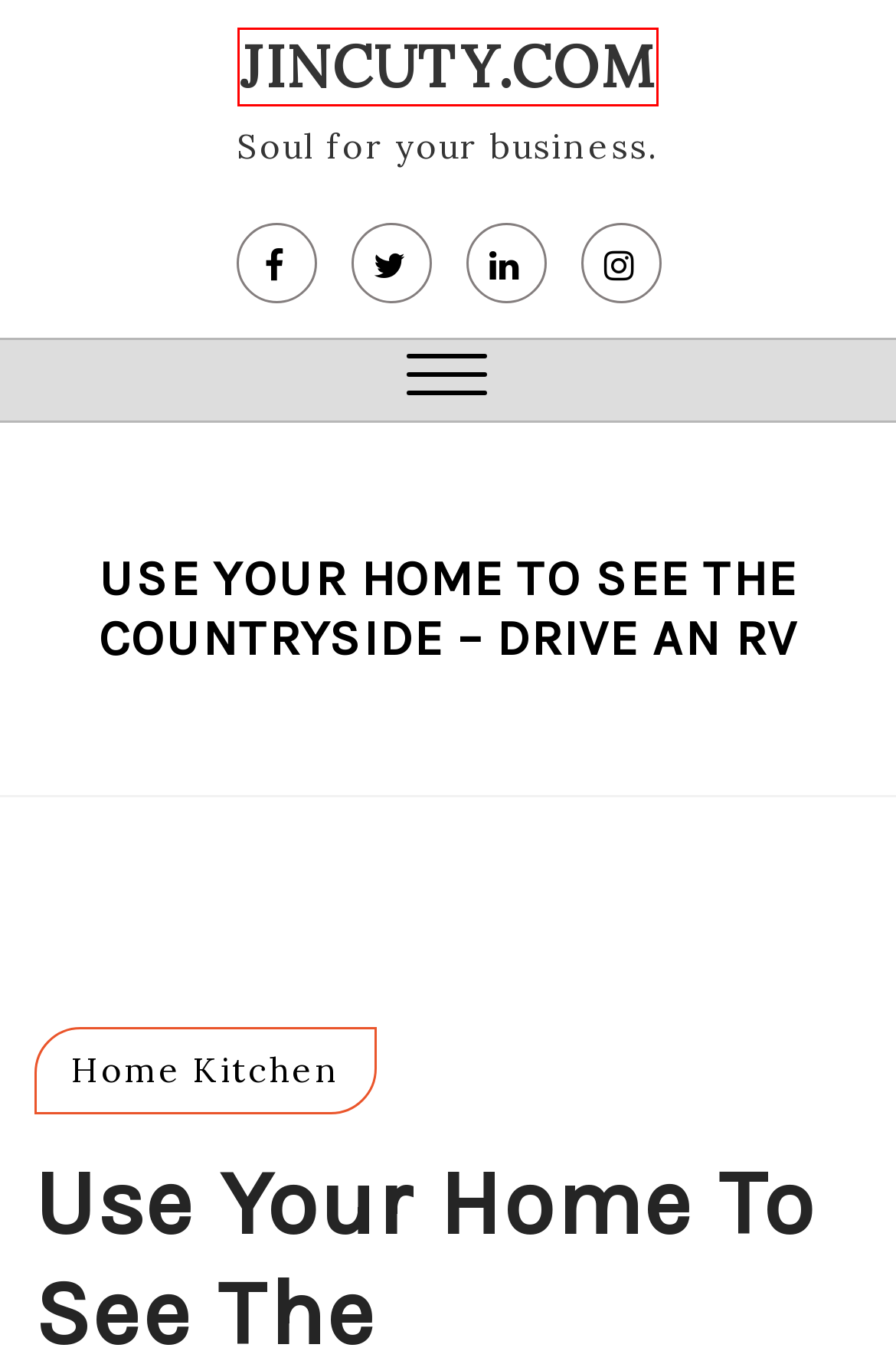You are given a screenshot of a webpage within which there is a red rectangle bounding box. Please choose the best webpage description that matches the new webpage after clicking the selected element in the bounding box. Here are the options:
A. Tsilemer.com - Endless and Countless.
B. Jincuty.com - Soul for your business.
C. Evataser.com - Digitally Sure
D. Nulphs.com - The Power of Information Unleashed Daily
E. Digital Marketing Archives - Jincuty.com
F. Home Kitchen Archives - Jincuty.com
G. Extanimec.com - Make your Day Today
H. Cliraly.com - Tech makes life worth living.

B